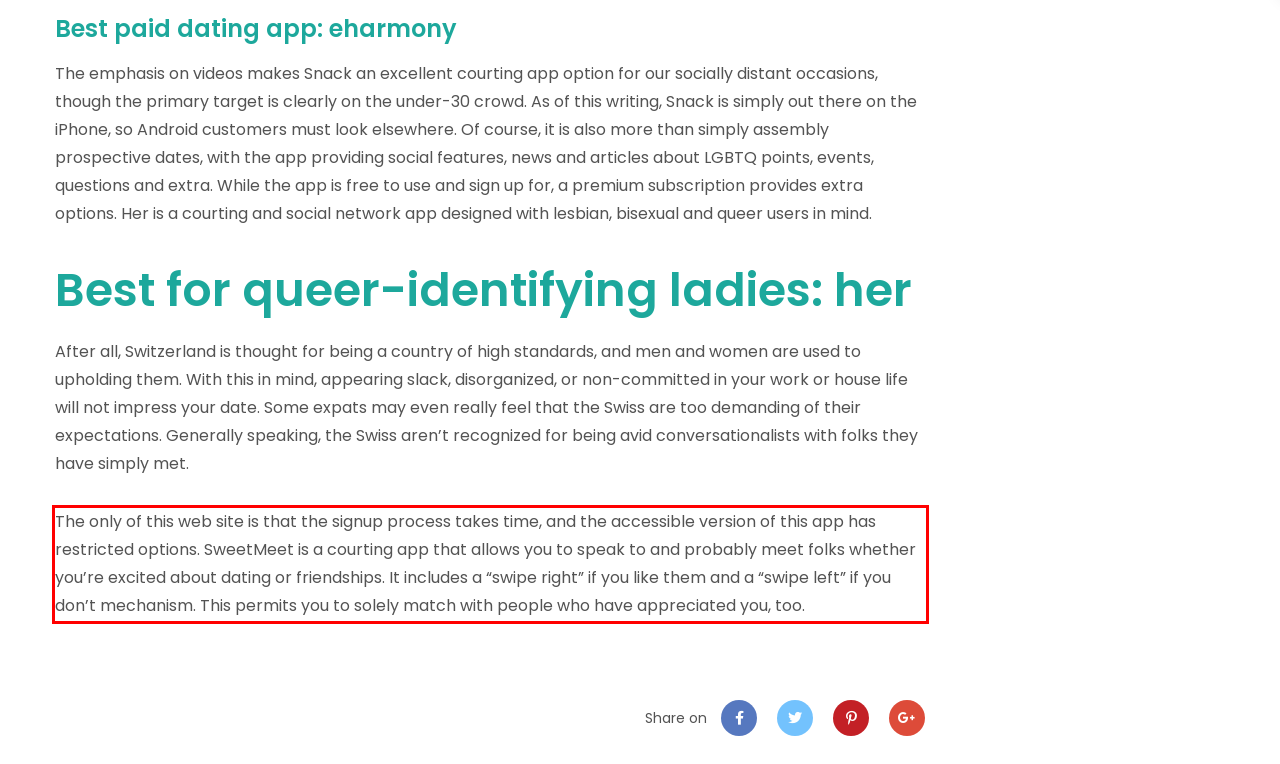You are looking at a screenshot of a webpage with a red rectangle bounding box. Use OCR to identify and extract the text content found inside this red bounding box.

The only of this web site is that the signup process takes time, and the accessible version of this app has restricted options. SweetMeet is a courting app that allows you to speak to and probably meet folks whether you’re excited about dating or friendships. It includes a “swipe right” if you like them and a “swipe left” if you don’t mechanism. This permits you to solely match with people who have appreciated you, too.